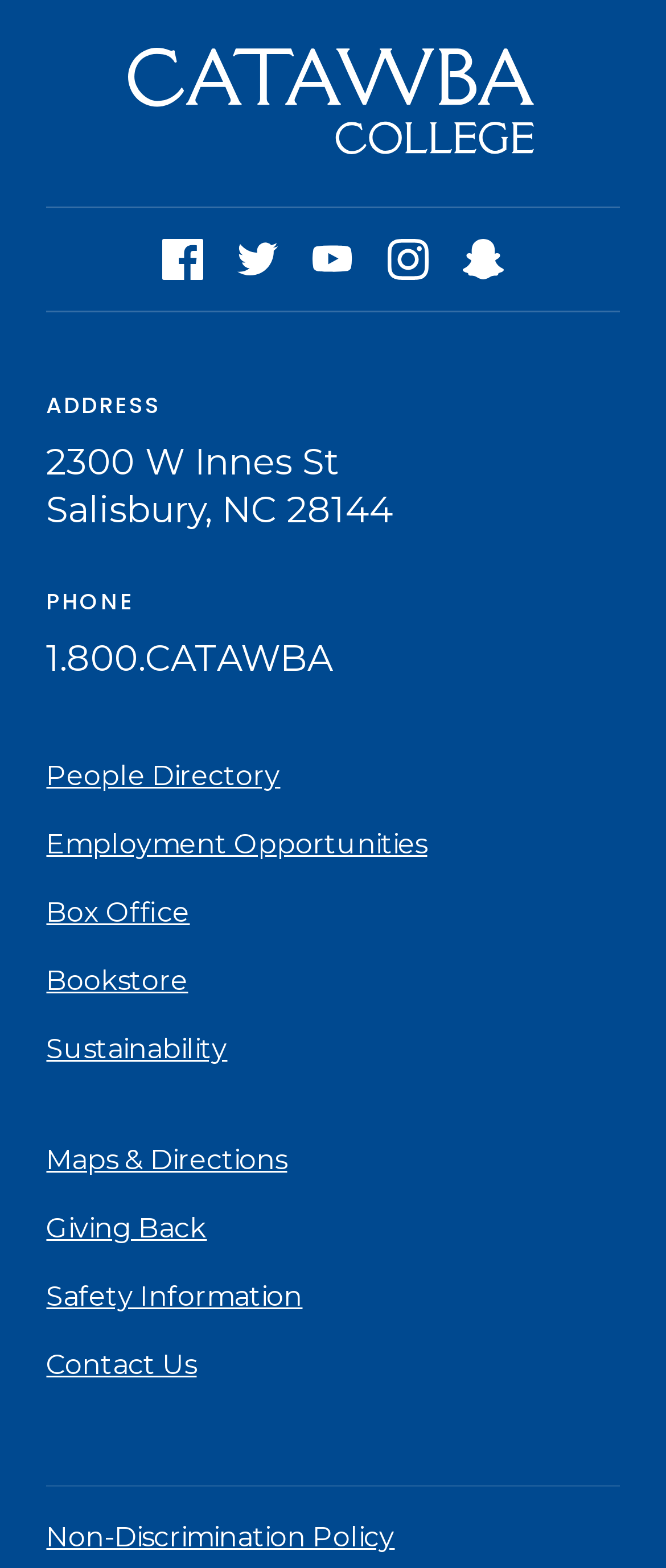Determine the bounding box coordinates of the section I need to click to execute the following instruction: "Click on Facebook". Provide the coordinates as four float numbers between 0 and 1, i.e., [left, top, right, bottom].

[0.244, 0.152, 0.305, 0.178]